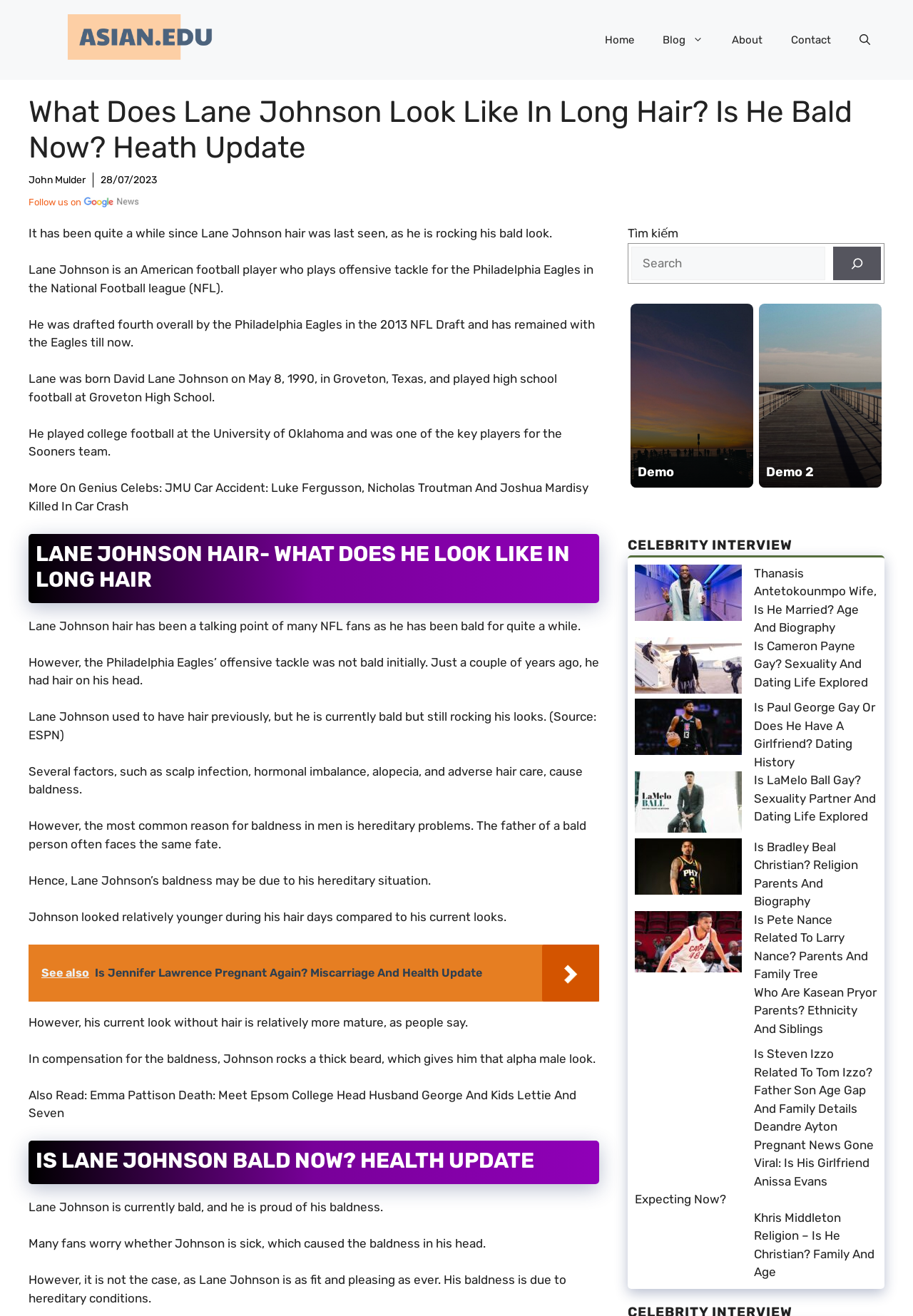Please answer the following question using a single word or phrase: 
What is the current look of Lane Johnson?

Bald with a thick beard